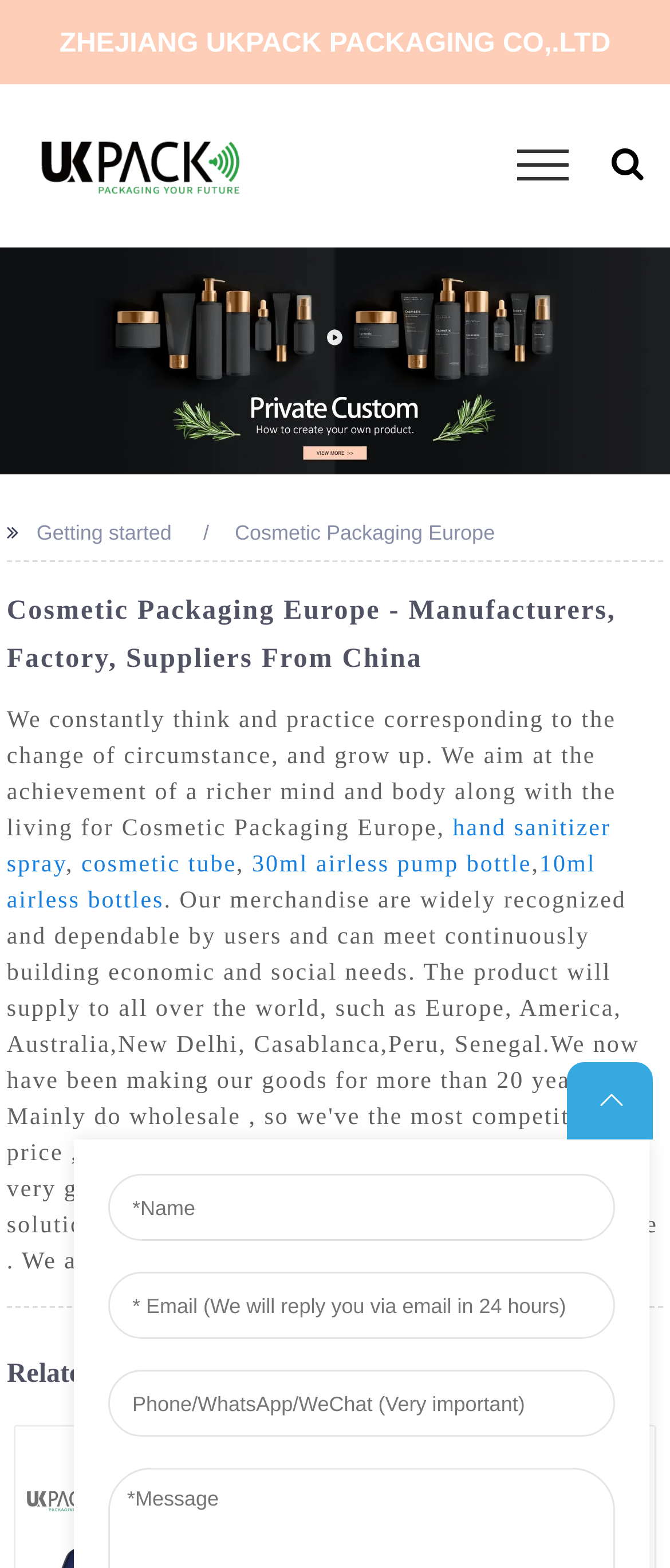What is the bounding box coordinate of the 'Getting started' text?
Using the details from the image, give an elaborate explanation to answer the question.

I found the bounding box coordinate of the 'Getting started' text by looking at the StaticText element with the text 'Getting started' and its corresponding bounding box coordinates.